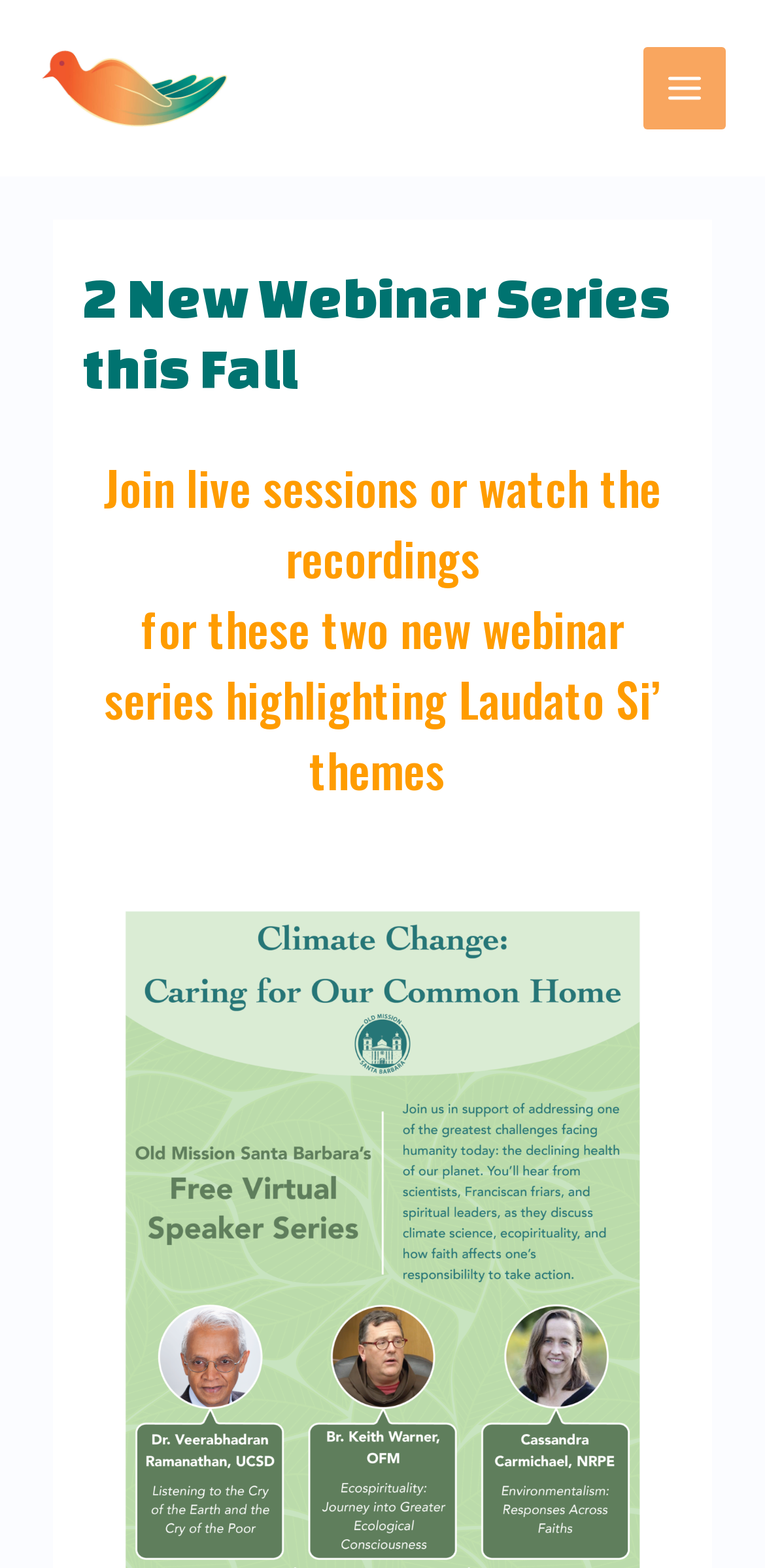Can you find and generate the webpage's heading?

2 New Webinar Series this Fall